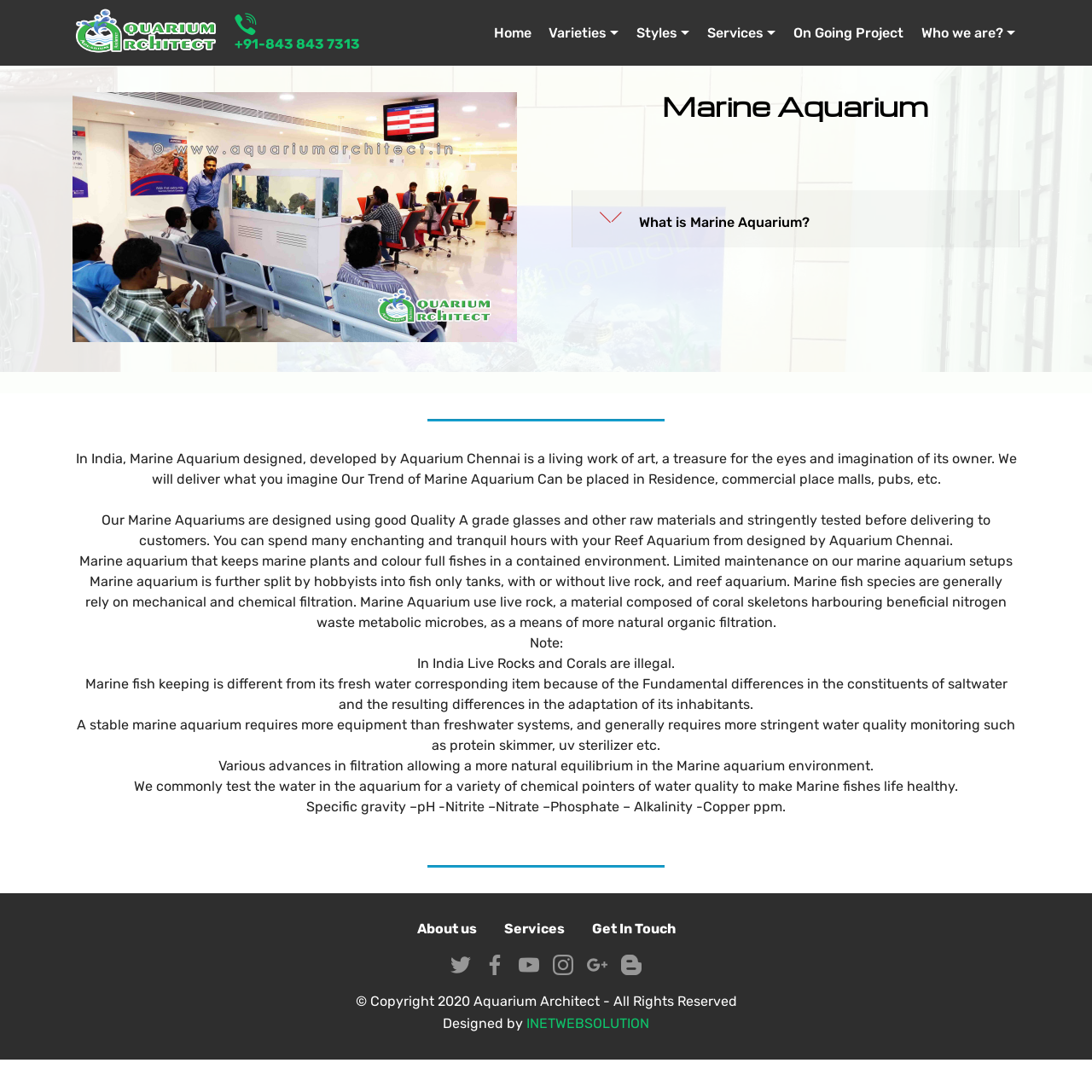Indicate the bounding box coordinates of the element that needs to be clicked to satisfy the following instruction: "Click on the 'INETWEBSOLUTION' link". The coordinates should be four float numbers between 0 and 1, i.e., [left, top, right, bottom].

[0.482, 0.929, 0.595, 0.944]